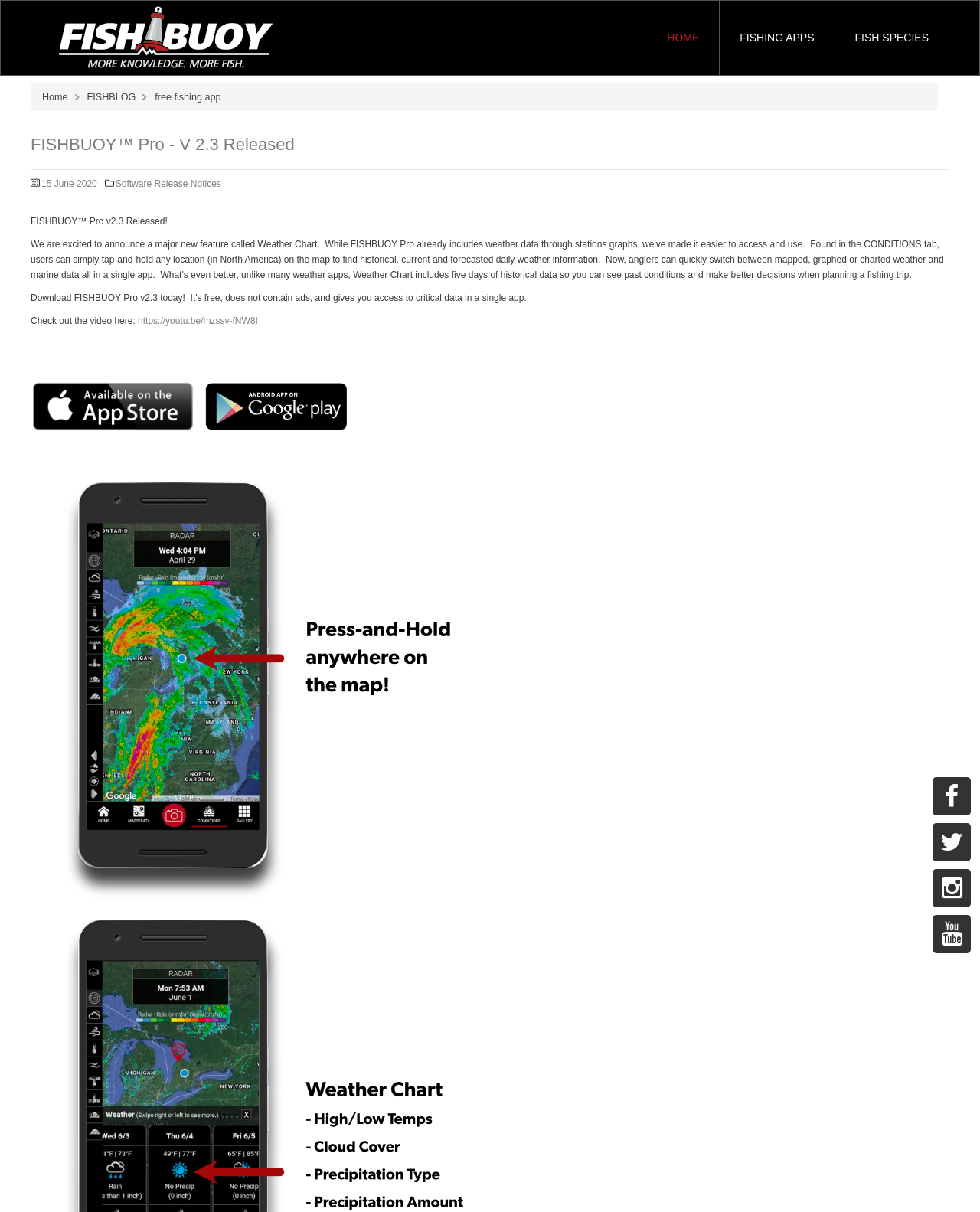What is the name of the fishing app?
Please answer using one word or phrase, based on the screenshot.

FISHBUOY